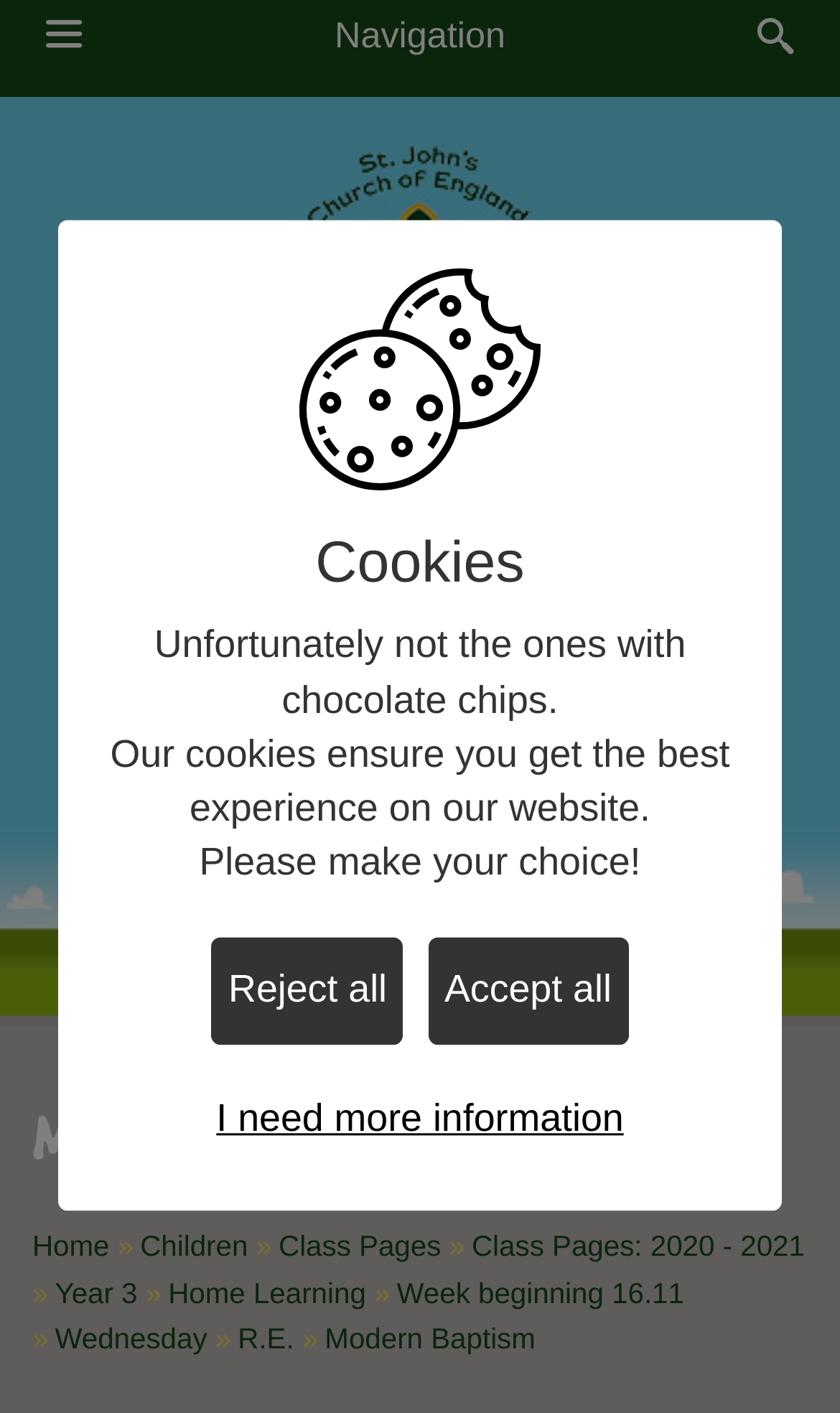Create an elaborate caption for the webpage.

This webpage is about St John's CofE Primary School and Nursery. At the top, there is a navigation menu with a "Home Page" link. Below it, there is a heading "Modern Baptism" which is the main topic of the page. 

On the left side of the page, there is a long list of links, categorized into sections such as "Headteacher Welcome", "Vision & Ethos", "Children", "Class Pages", and many more. These links seem to provide information about the school, its policies, and its activities.

On the right side of the page, there are more links, including "Home", "Children", "Class Pages", and others, which may provide additional information or resources related to the school.

At the bottom of the page, there is a section about cookies, with a heading "Cookies" and some explanatory text. There are three buttons: "Reject all cookies", "Accept all cookies", and "Customise cookie settings", allowing users to manage their cookie preferences. Below these buttons, there is a link "I need more information" for users who want to learn more about cookies.

Overall, this webpage appears to be the main page of St John's CofE Primary School and Nursery, providing an overview of the school and its activities, as well as resources and information for parents, students, and staff.